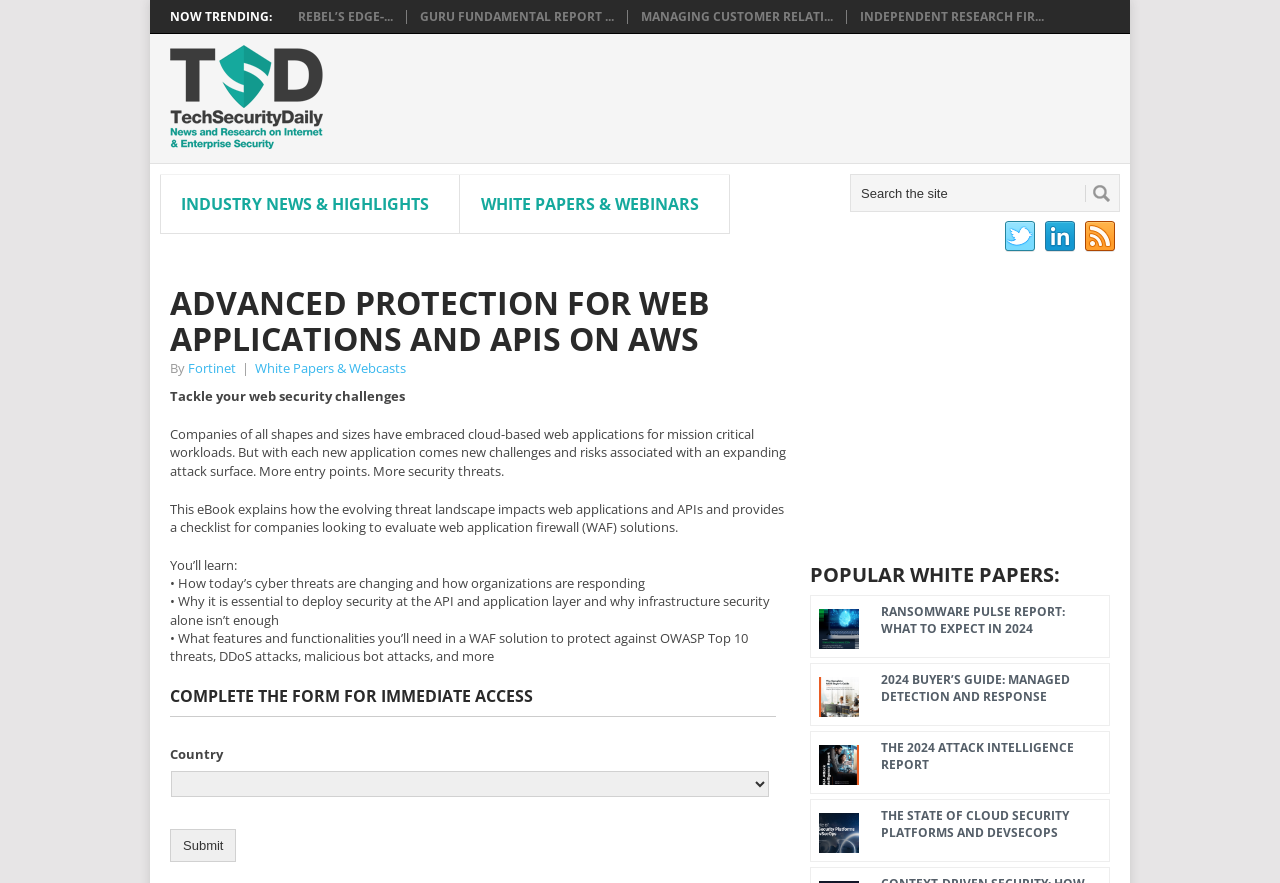Provide a short answer using a single word or phrase for the following question: 
What is the topic of the eBook?

Web application security